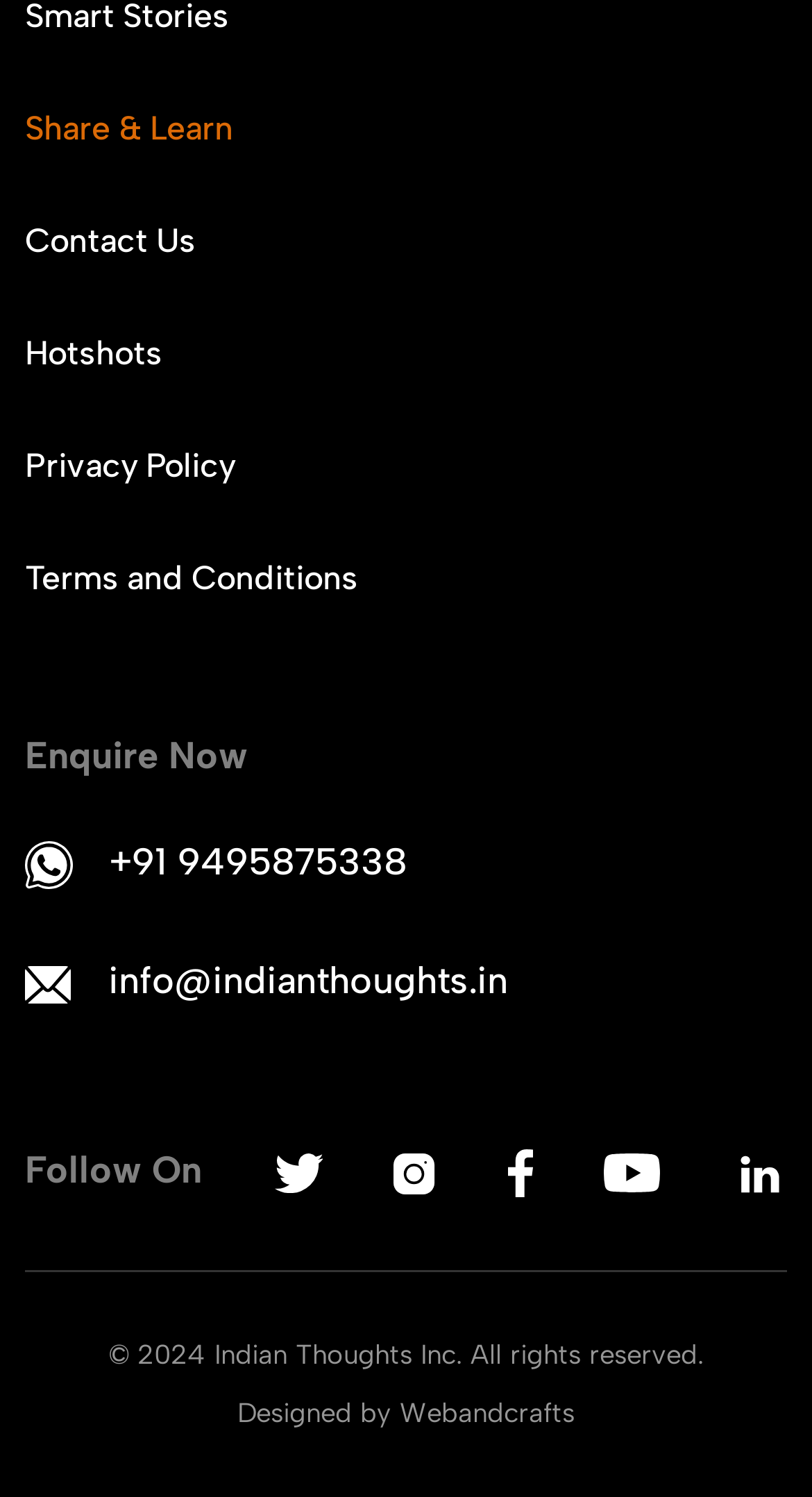Determine the bounding box coordinates for the region that must be clicked to execute the following instruction: "Contact Us".

[0.031, 0.145, 0.241, 0.179]